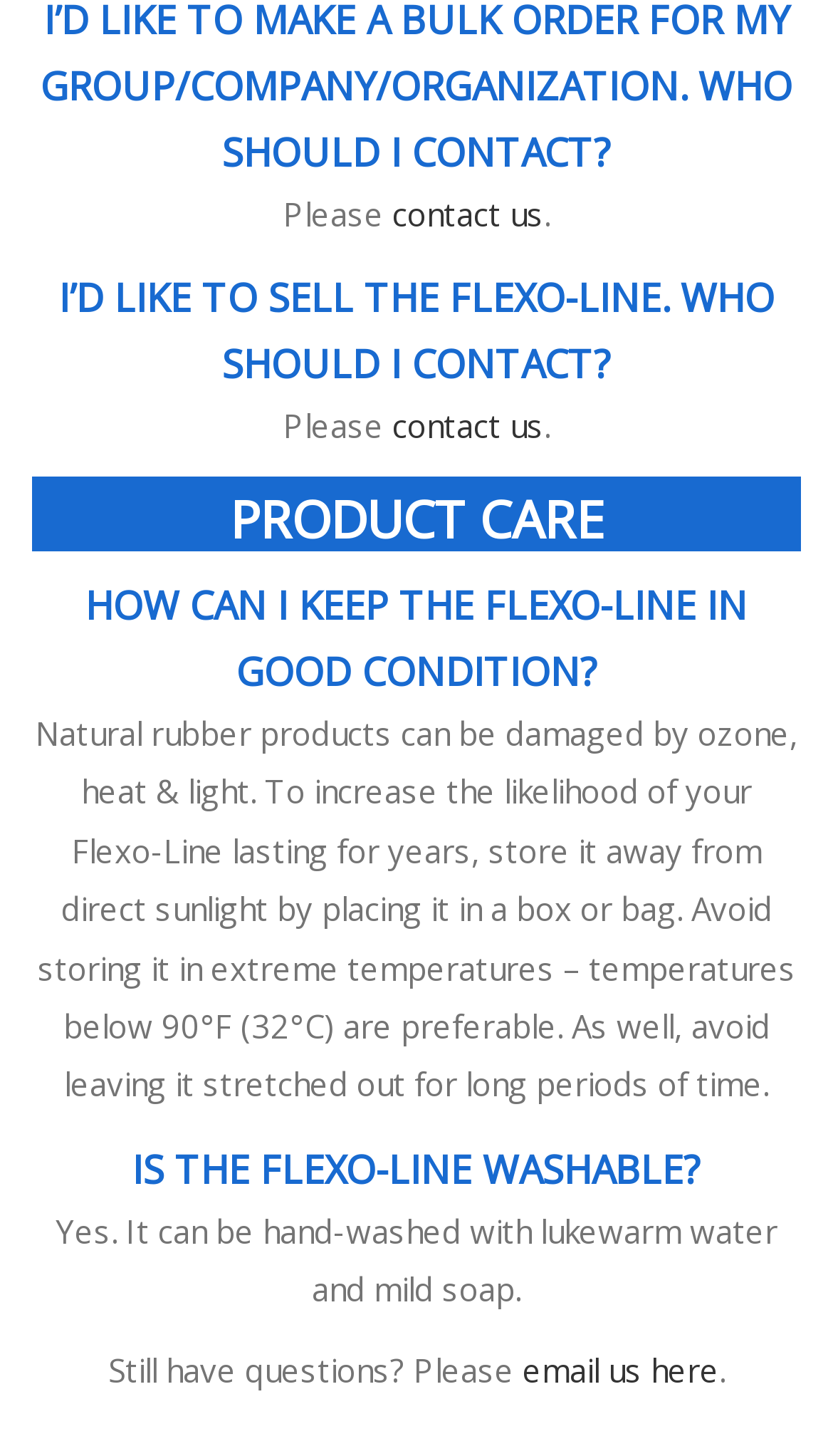Who should I contact to sell the Flexo-Line?
Look at the webpage screenshot and answer the question with a detailed explanation.

The answer can be found in the sentence 'I’D LIKE TO SELL THE FLEXO-LINE. WHO SHOULD I CONTACT?' which is followed by a link 'contact us', indicating that the user should contact the provided link to sell the Flexo-Line.